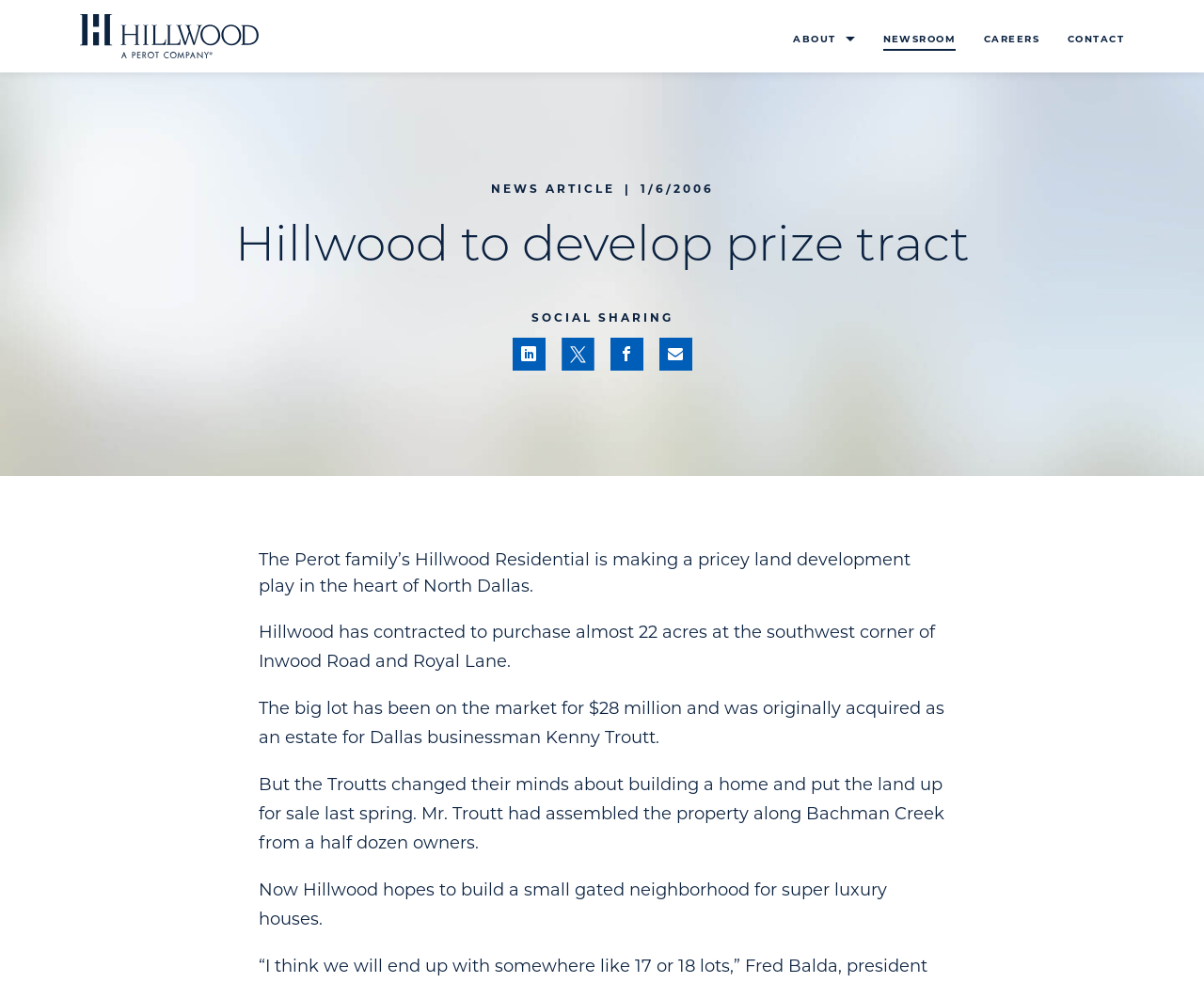What was the original purpose of the land?
Please provide a comprehensive answer to the question based on the webpage screenshot.

The article mentions that the land was originally acquired as an estate for Dallas businessman Kenny Troutt, but the Troutts changed their minds about building a home and put the land up for sale last spring.